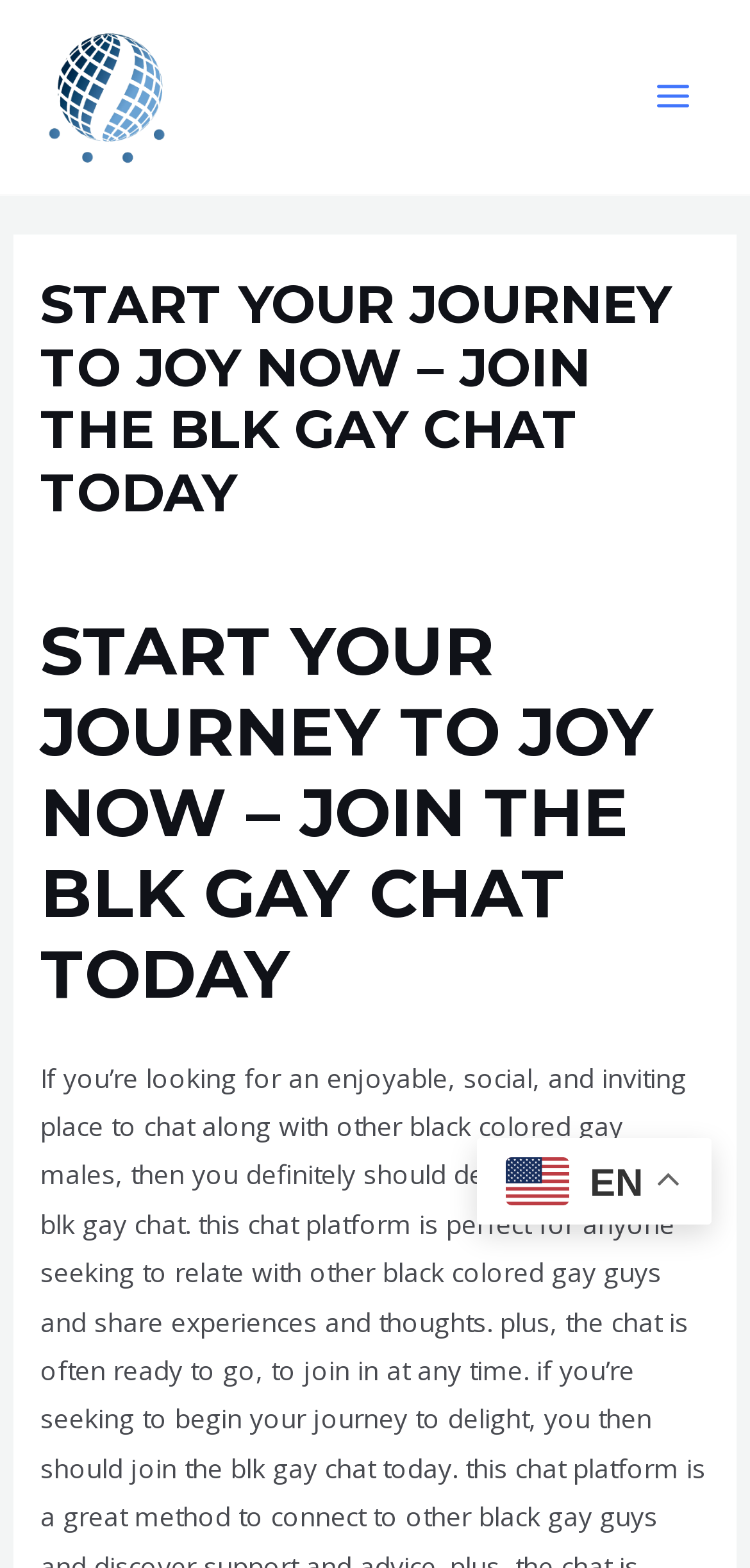Please reply with a single word or brief phrase to the question: 
Who is the author of the post?

gavin